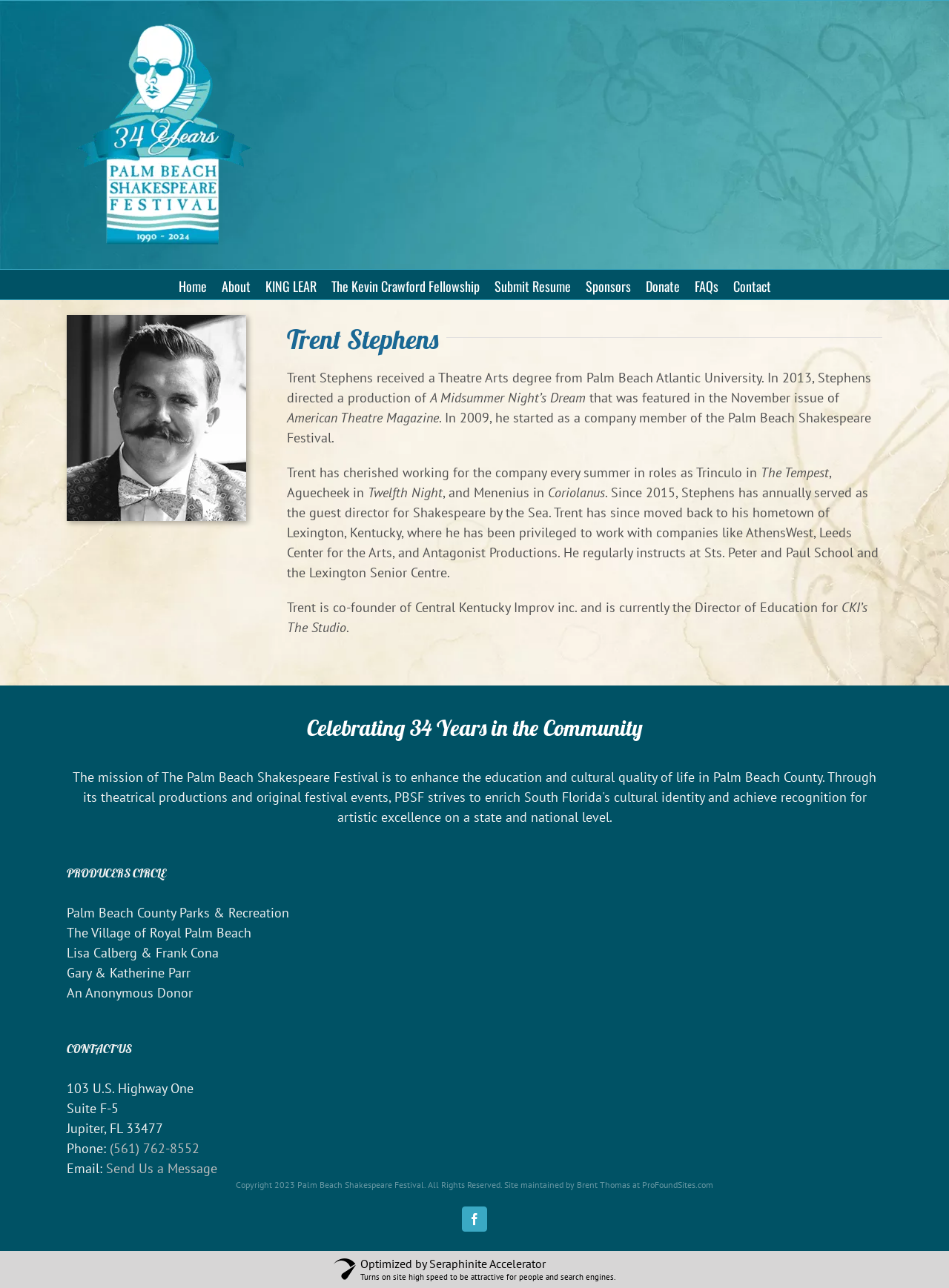What is the phone number of the Palm Beach Shakespeare Festival?
Please ensure your answer is as detailed and informative as possible.

The webpage provides the contact information of the Palm Beach Shakespeare Festival, including the phone number, which is (561) 762-8552.